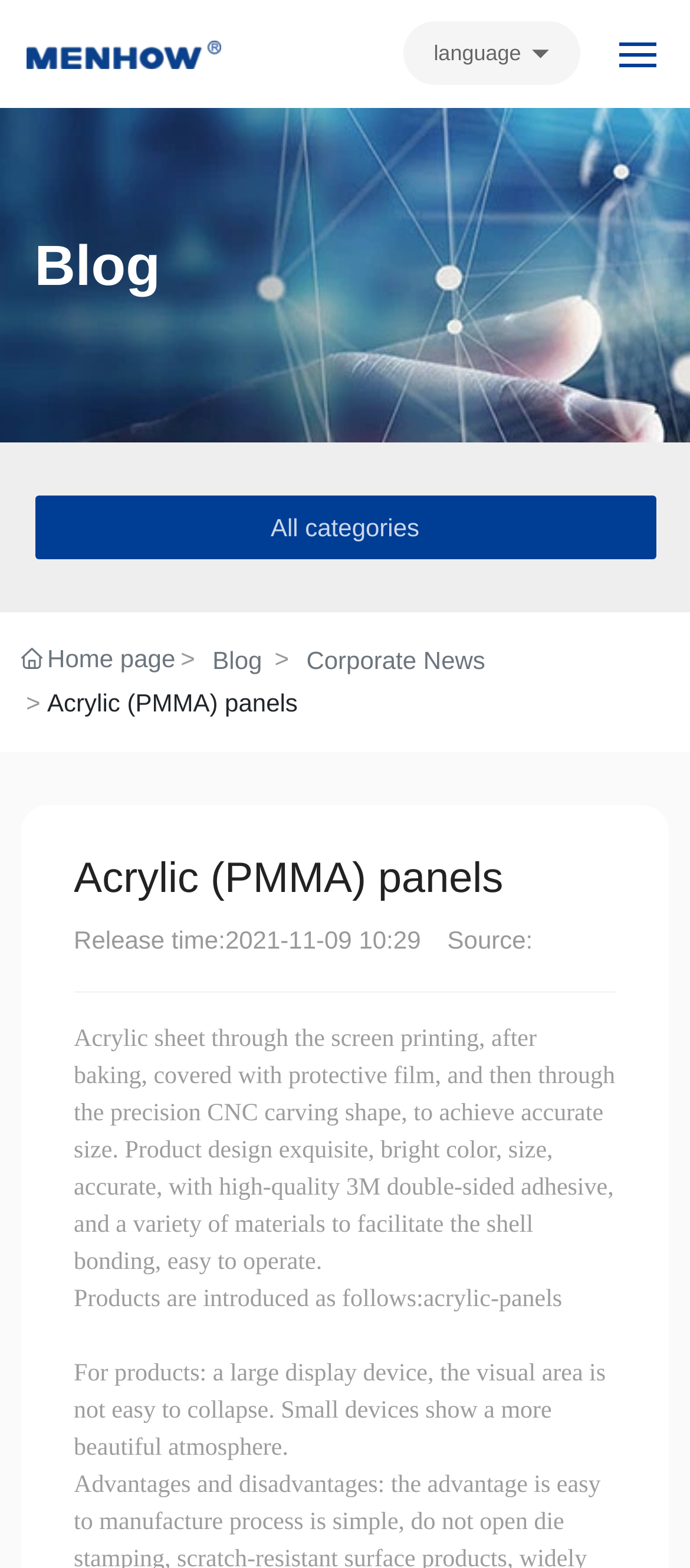Please provide a short answer using a single word or phrase for the question:
What is the purpose of the product?

For display devices